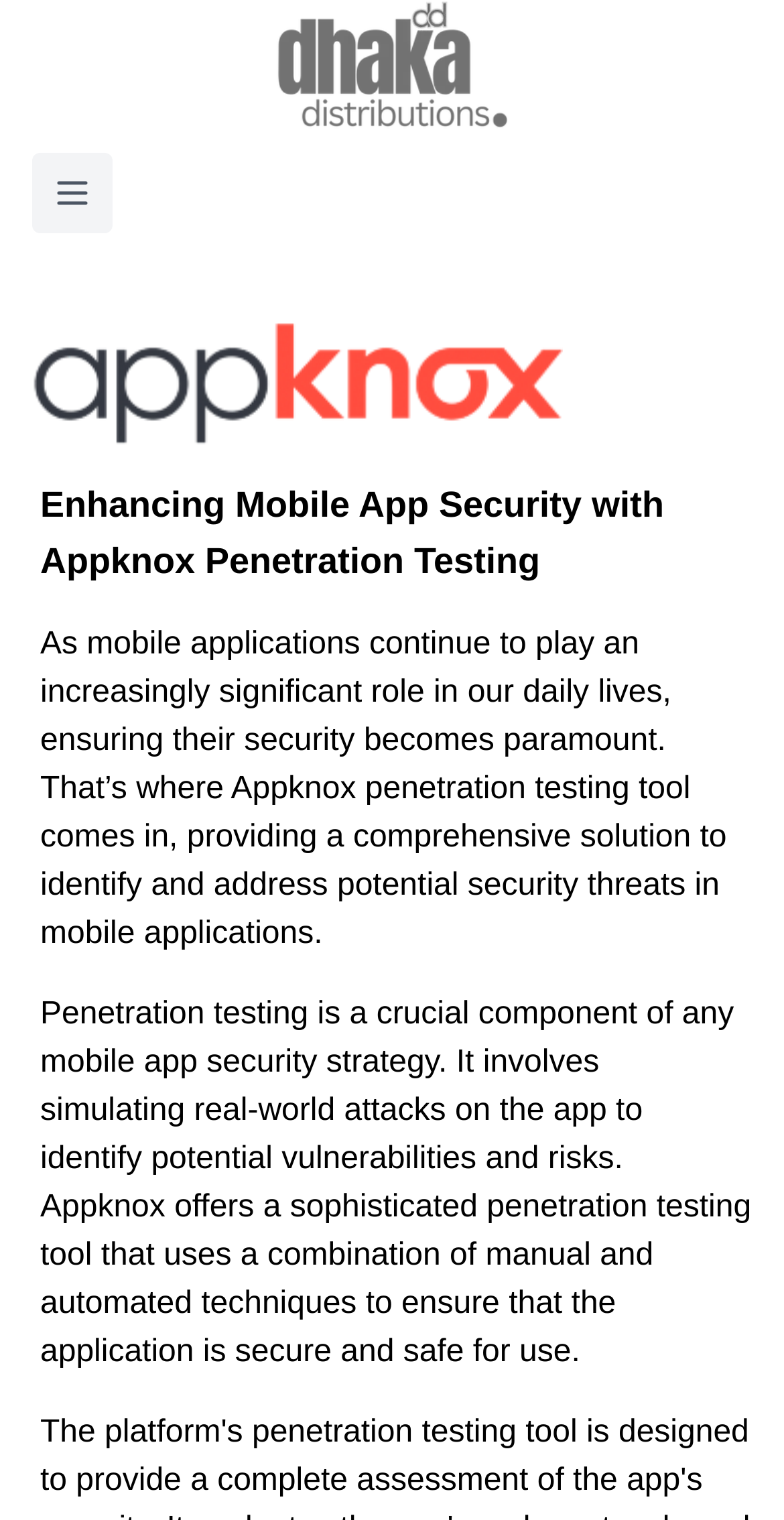Offer an in-depth caption of the entire webpage.

The webpage is titled "Dhaka Distributions" and has a prominent link with the same name at the top center of the page, accompanied by an image with the same title. To the top left, there is a button labeled "Toggle menu" with a small icon next to it. 

Below the title, there is a table with a single row and column, containing a large image that spans almost the entire width of the page. 

The main content of the page is divided into sections, with a heading that reads "Enhancing Mobile App Security with Appknox Penetration Testing" located near the top center of the page. 

Below the heading, there are two paragraphs of text. The first paragraph discusses the importance of mobile app security and how Appknox penetration testing tool can help identify and address potential security threats. The second paragraph explains the concept of penetration testing and how Appknox's tool uses a combination of manual and automated techniques to ensure the security of mobile applications.